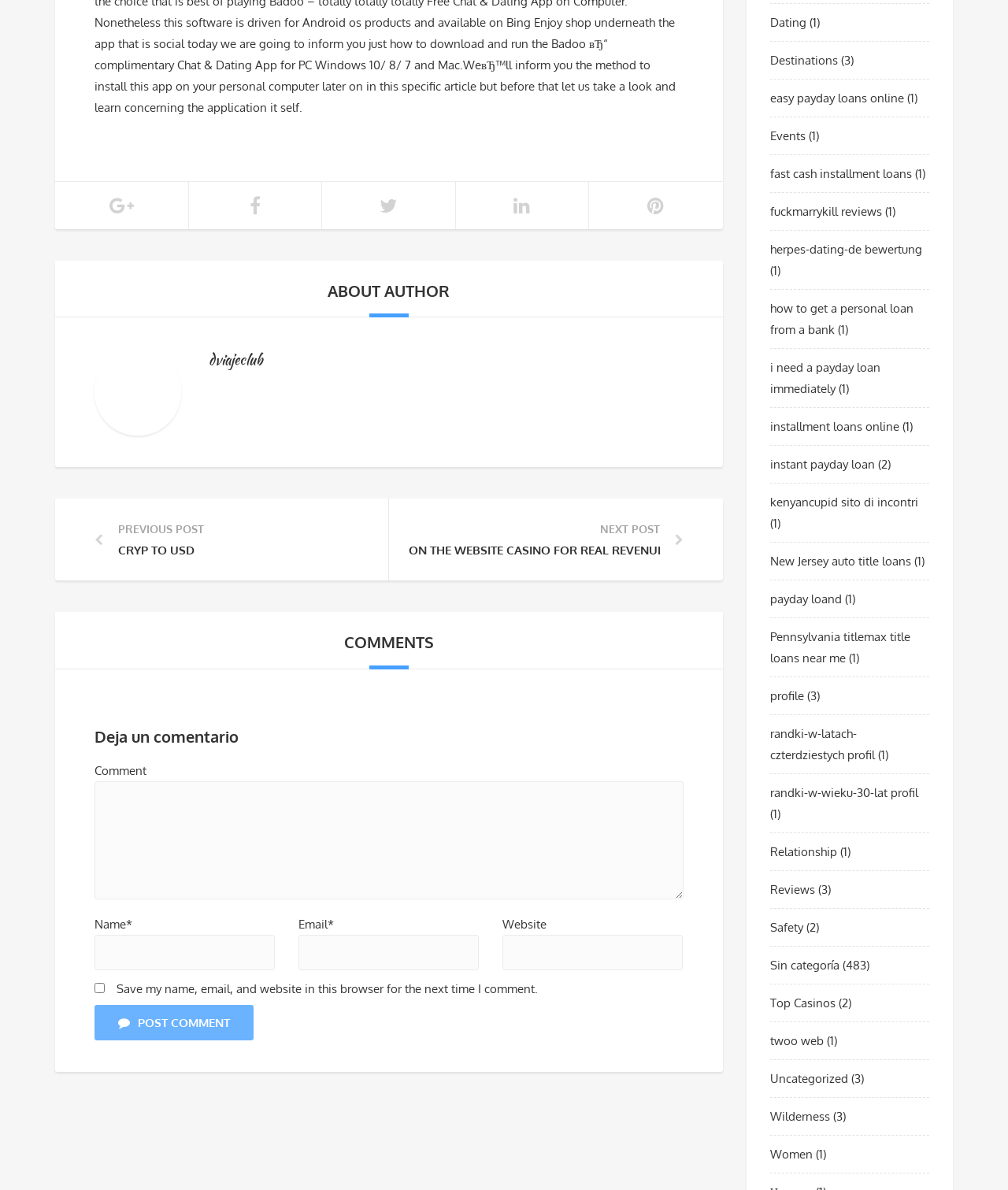Indicate the bounding box coordinates of the clickable region to achieve the following instruction: "Click on the 'Dating' link."

[0.764, 0.013, 0.8, 0.025]